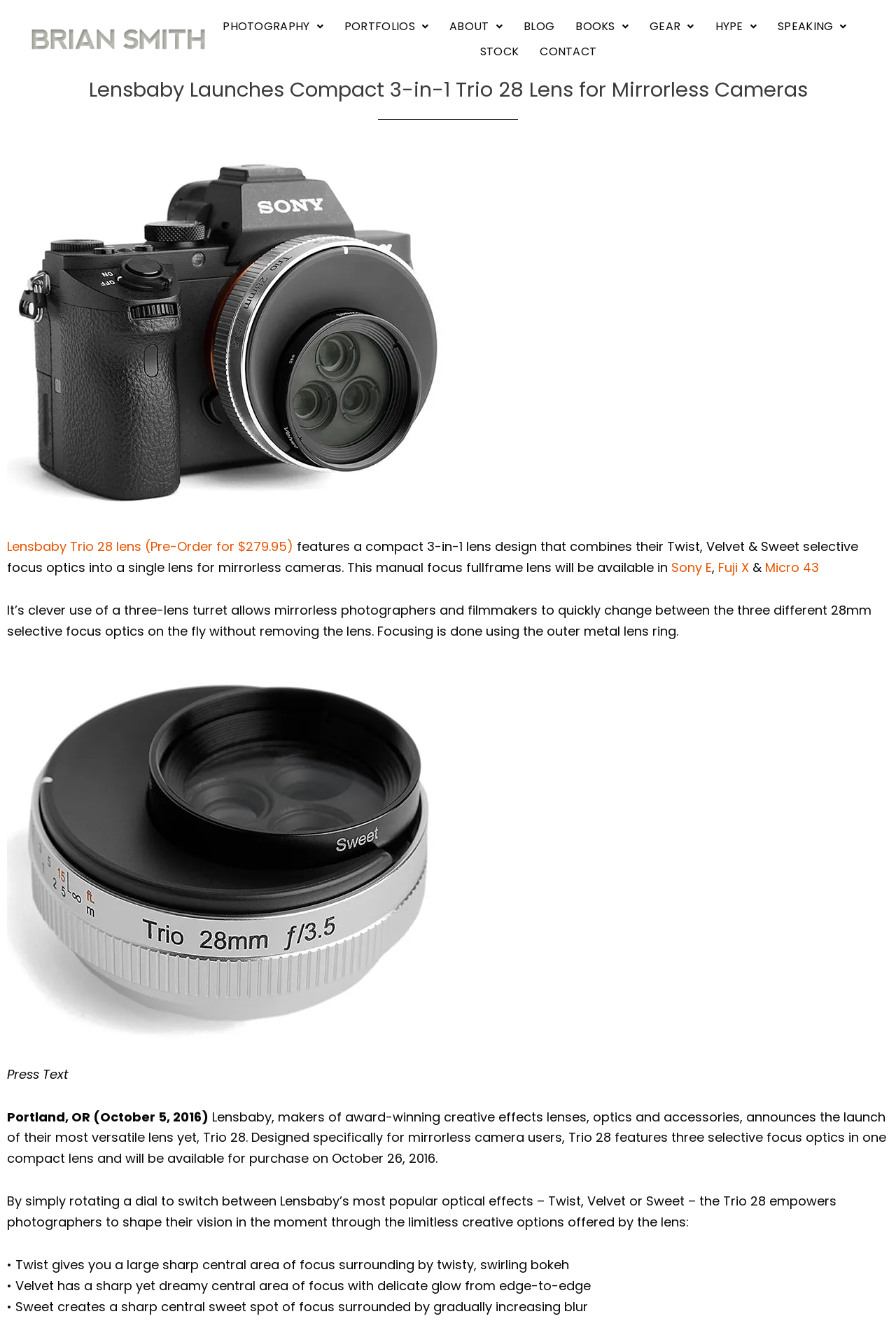Use a single word or phrase to answer the question: 
What type of cameras is the Trio 28 lens designed for?

Mirrorless cameras